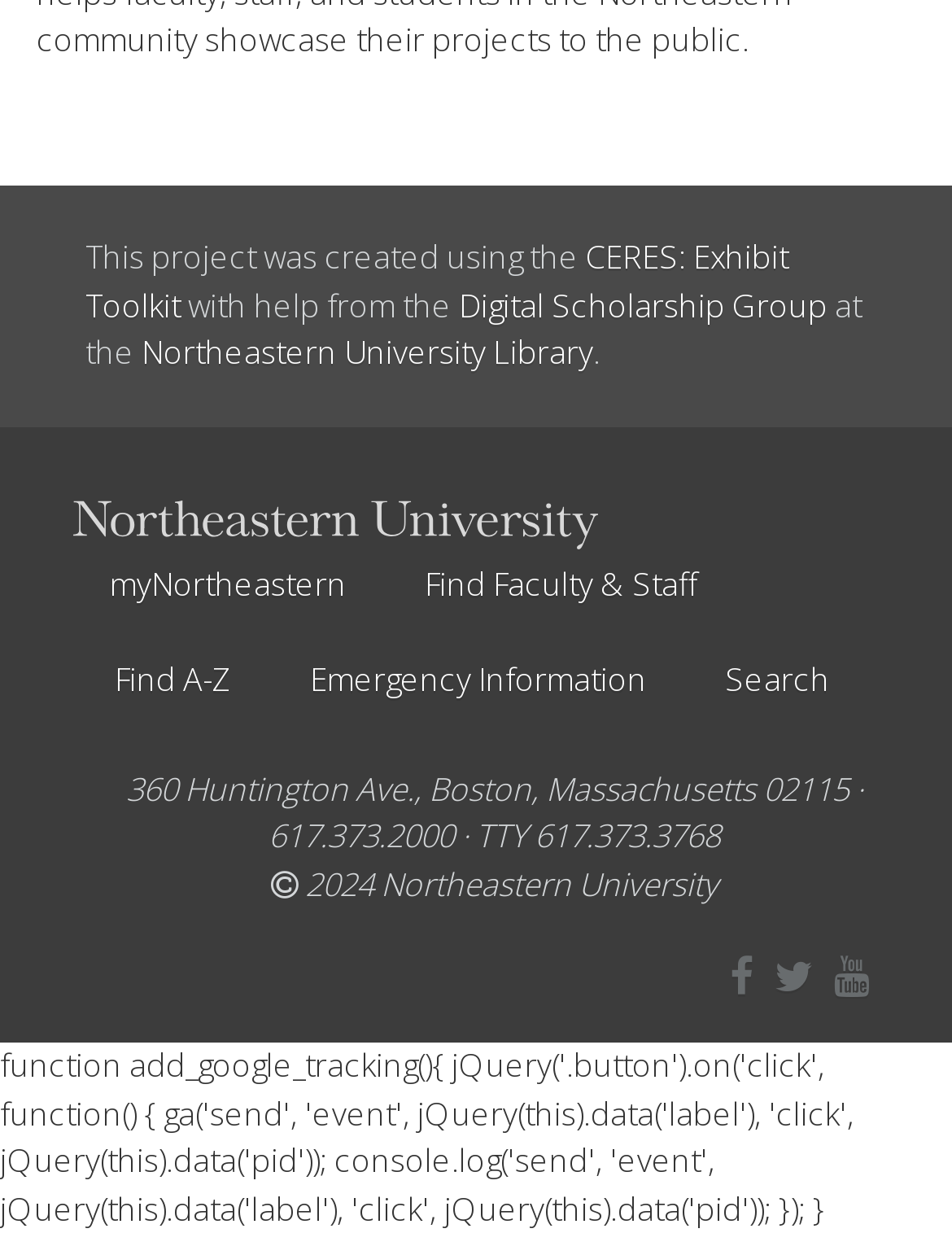Identify the bounding box coordinates of the element to click to follow this instruction: 'View the ACCA'. Ensure the coordinates are four float values between 0 and 1, provided as [left, top, right, bottom].

None